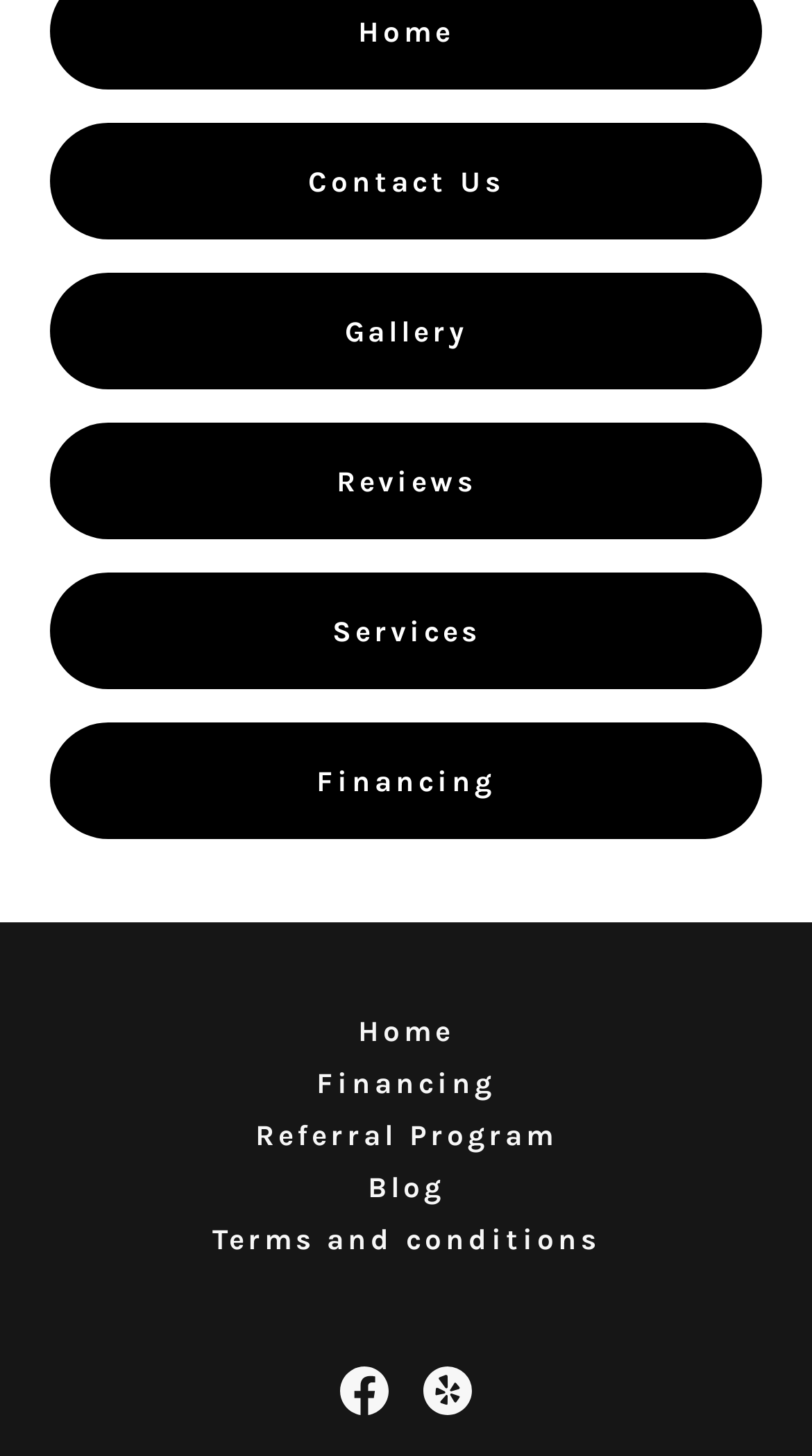Please specify the bounding box coordinates of the element that should be clicked to execute the given instruction: 'Read Reviews'. Ensure the coordinates are four float numbers between 0 and 1, expressed as [left, top, right, bottom].

[0.062, 0.291, 0.938, 0.371]